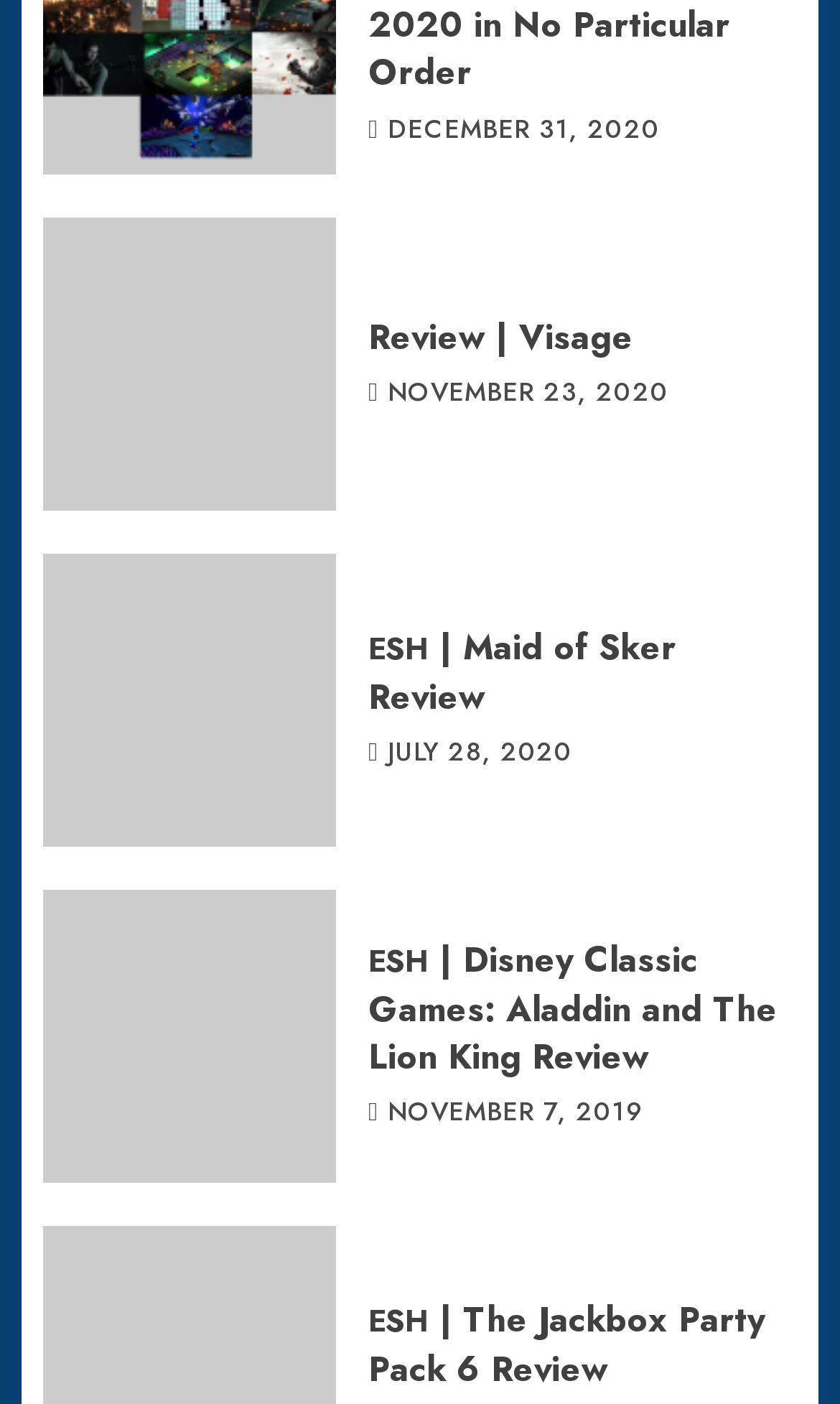Locate the bounding box coordinates of the area to click to fulfill this instruction: "Check out Disney Classic Games review". The bounding box should be presented as four float numbers between 0 and 1, in the order [left, top, right, bottom].

[0.438, 0.668, 0.949, 0.771]